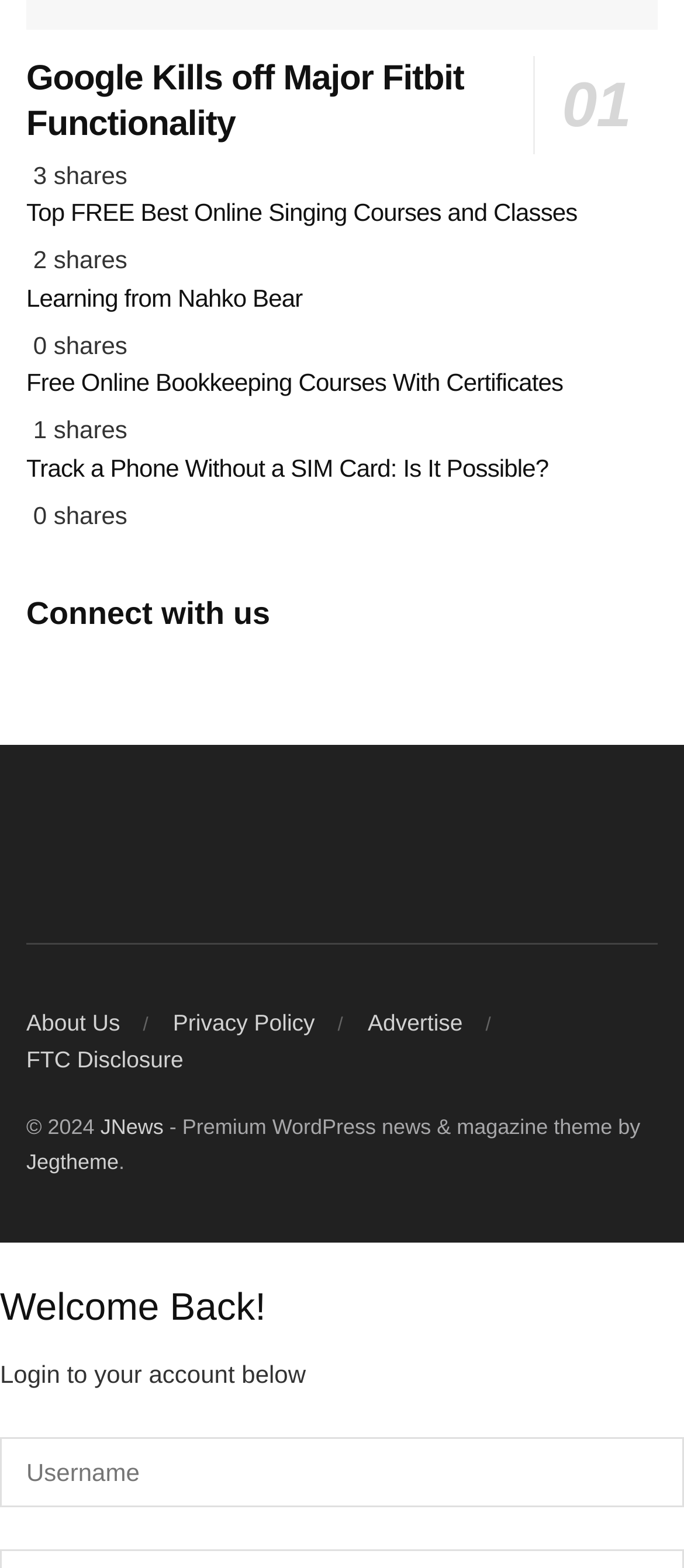Locate the bounding box coordinates of the clickable region to complete the following instruction: "Tweet about '03 Learning from Nahko Bear'."

[0.038, 0.241, 0.114, 0.309]